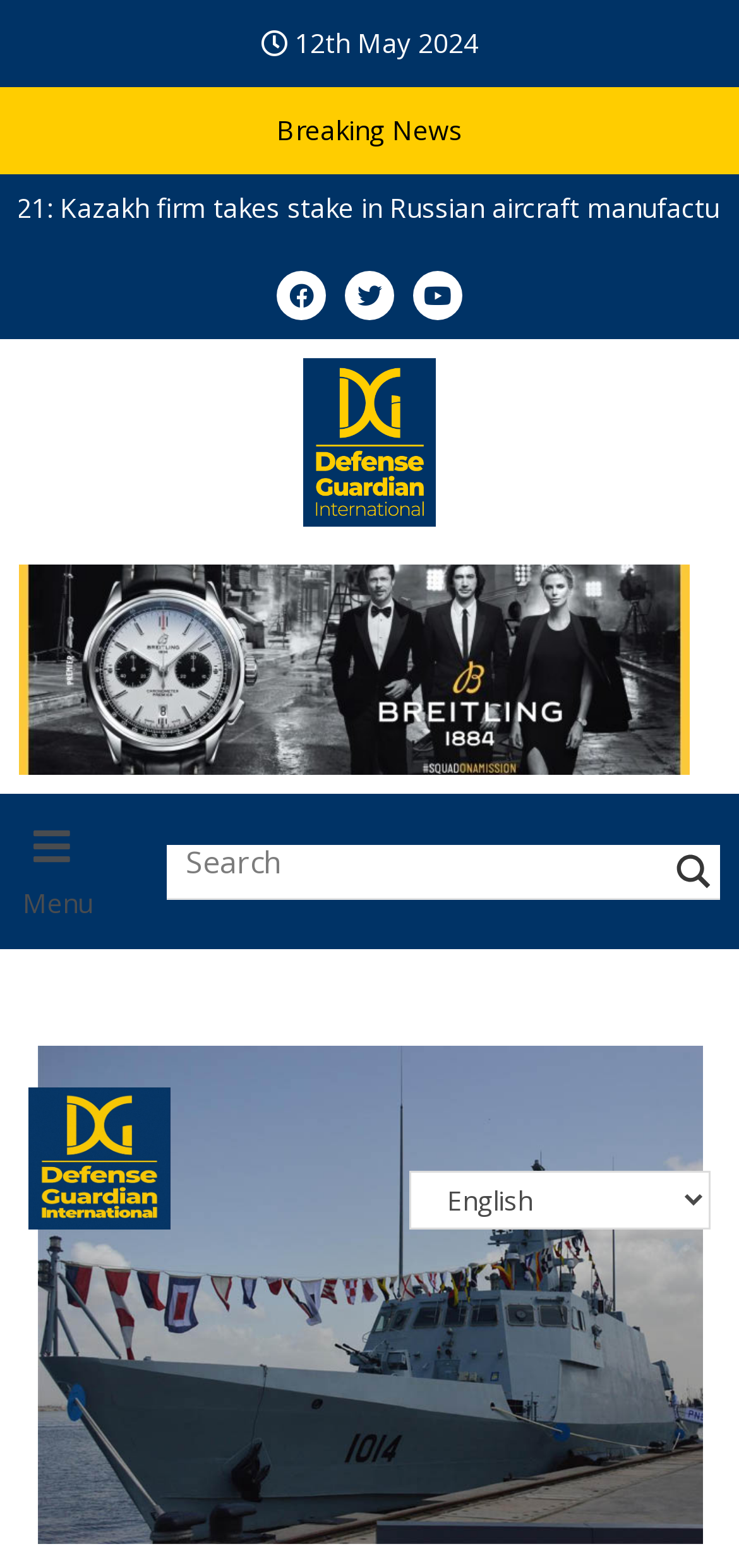Please determine the headline of the webpage and provide its content.

Pakistan – FAC (M) / Azmat-Class